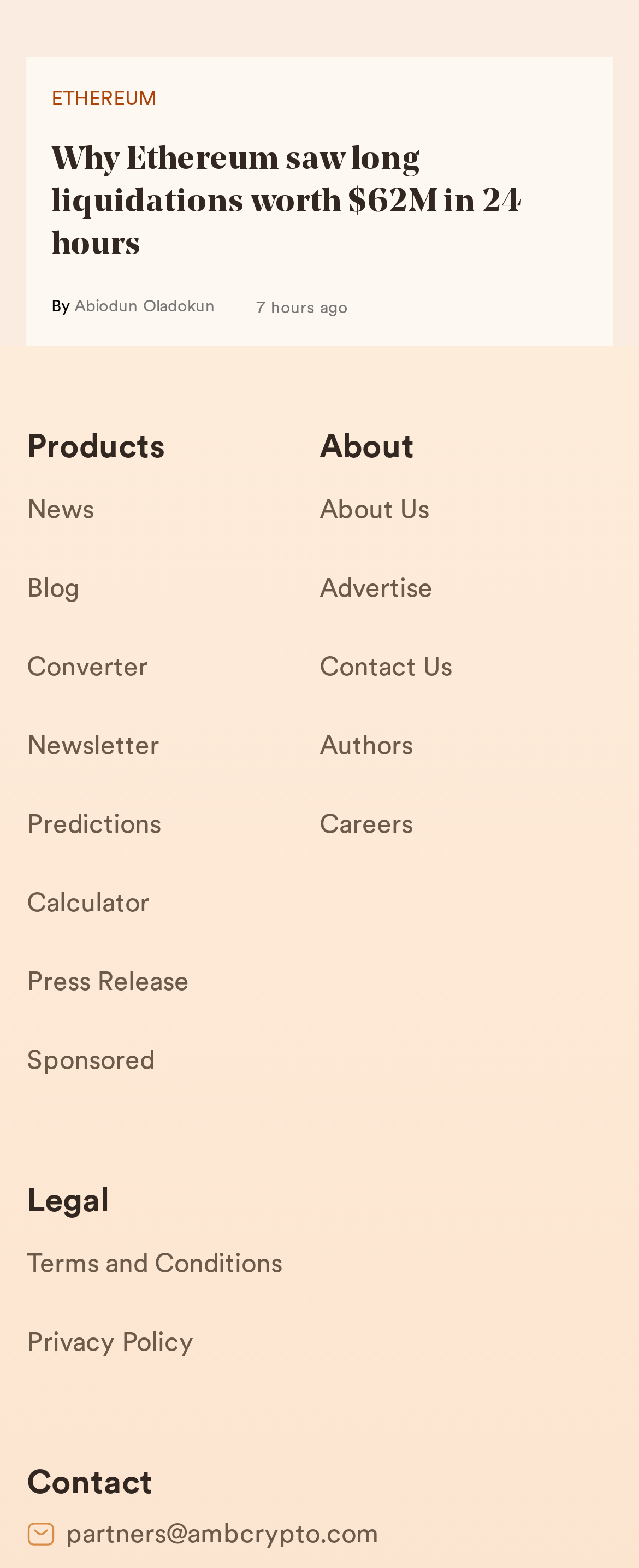Answer the question briefly using a single word or phrase: 
What is the topic of the article?

Ethereum